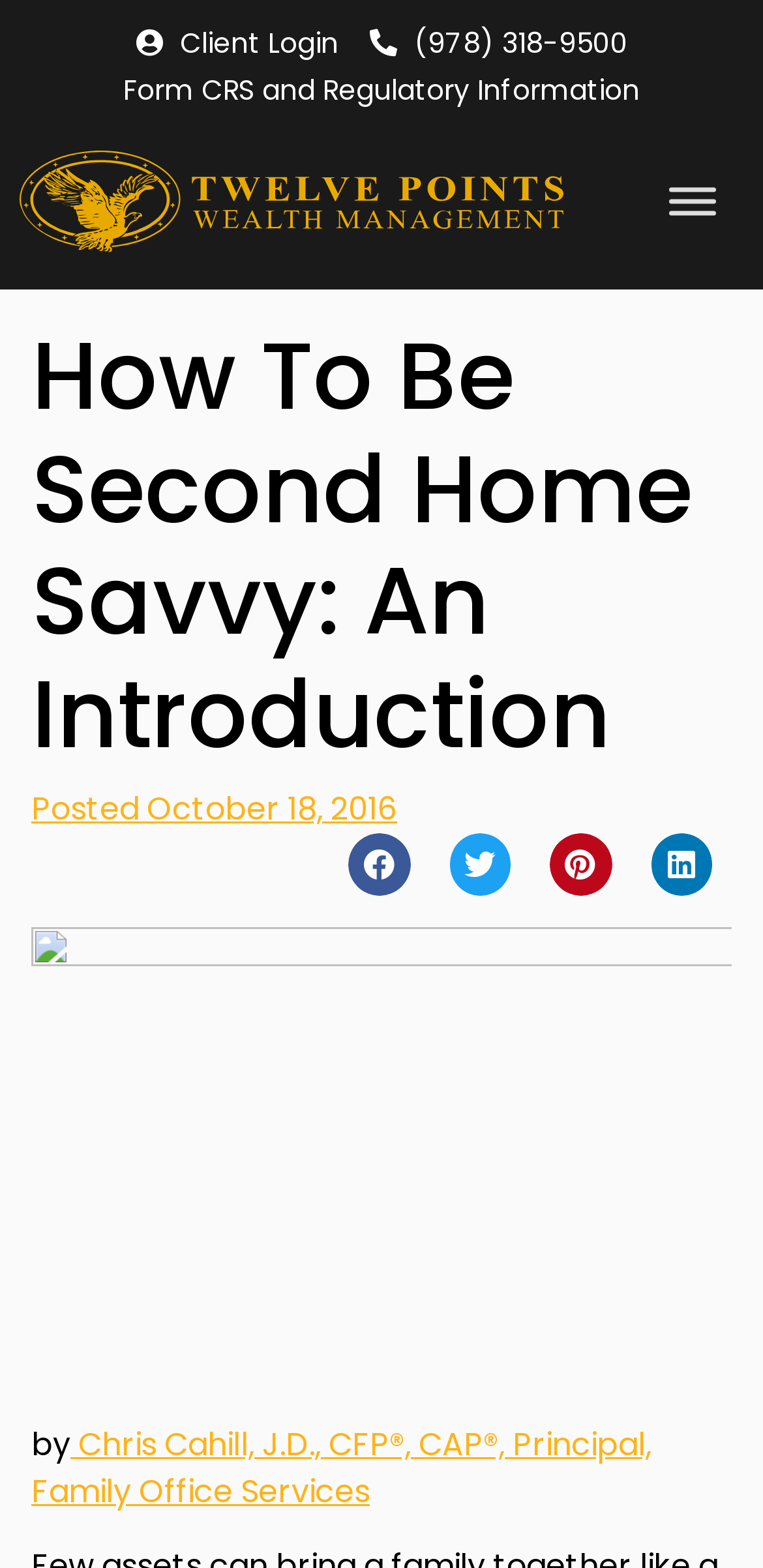Give a short answer using one word or phrase for the question:
What is the date of the article?

October 18, 2016